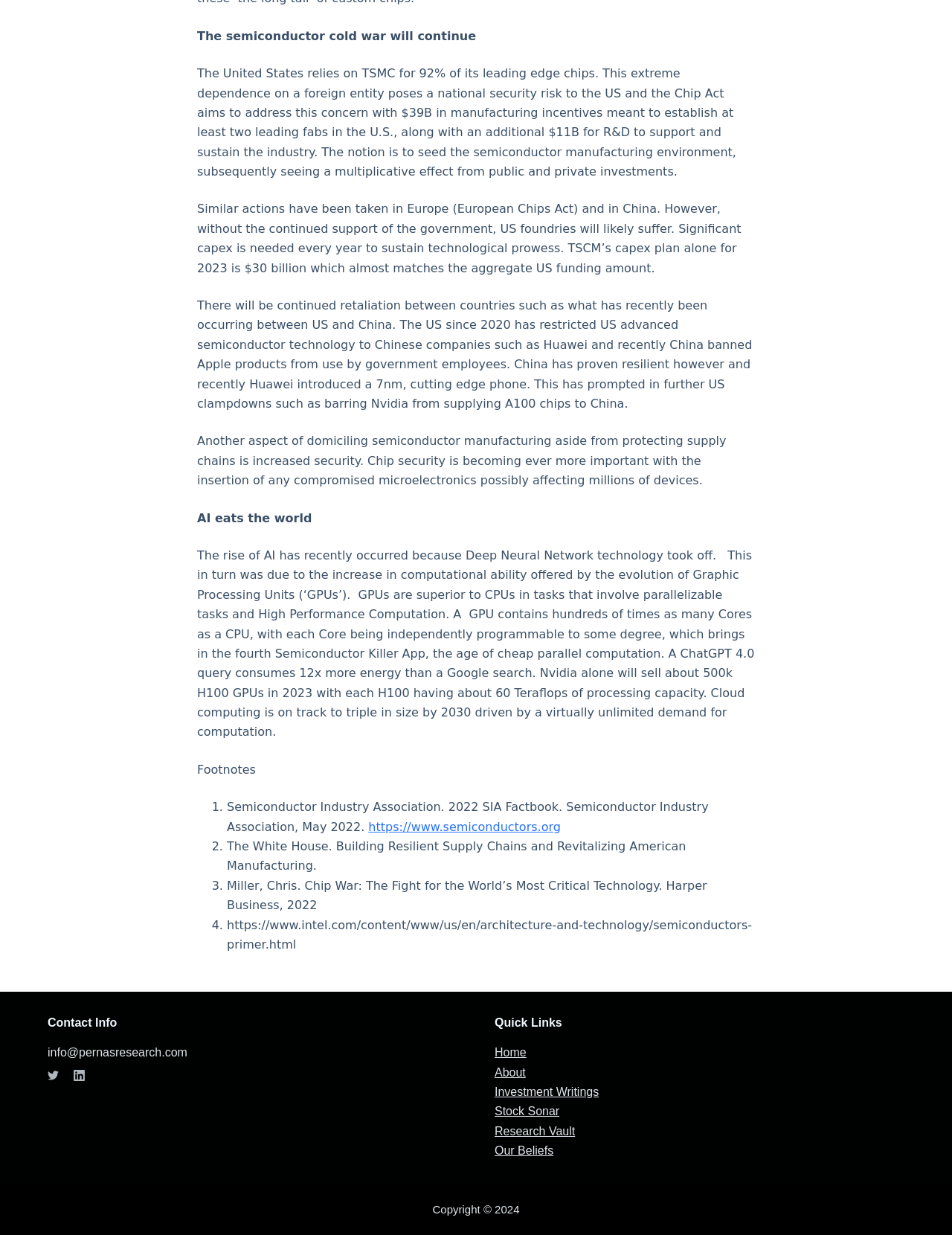Find the bounding box coordinates for the area that must be clicked to perform this action: "Visit the 'Home' page".

[0.52, 0.847, 0.553, 0.857]